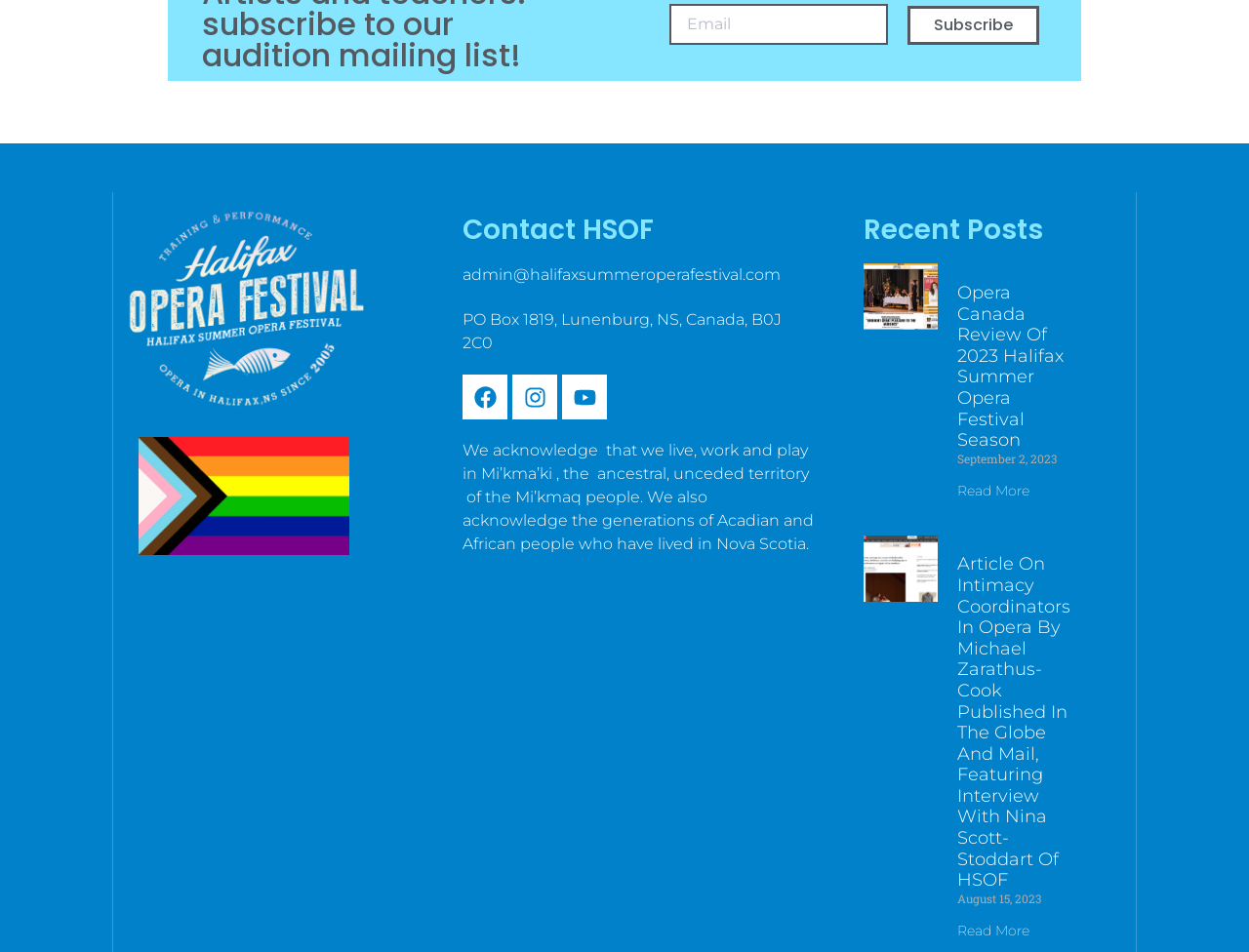What is the email subscription button next to?
Respond with a short answer, either a single word or a phrase, based on the image.

Email textbox